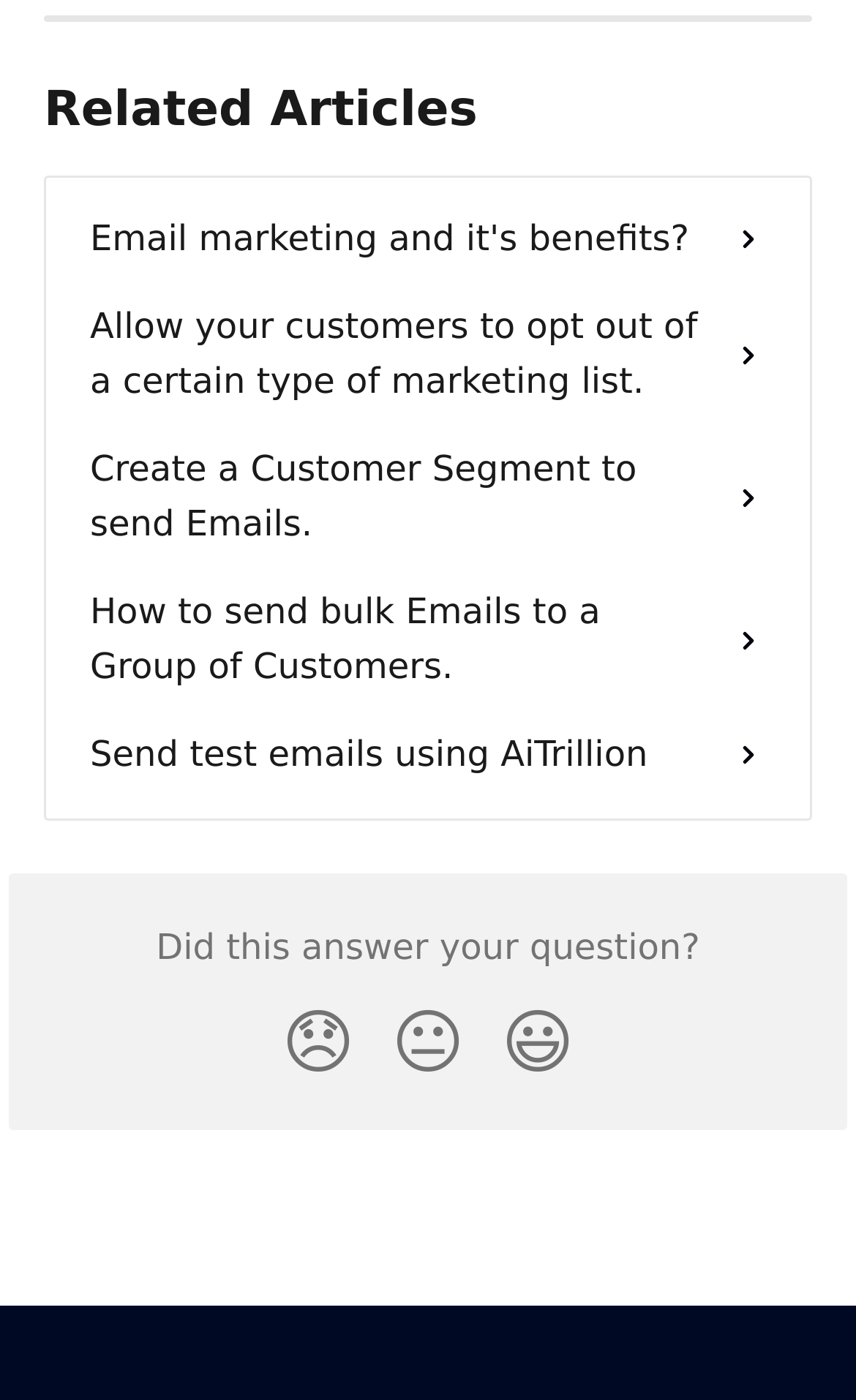Analyze the image and answer the question with as much detail as possible: 
How many reaction buttons are there?

I counted the number of reaction buttons at the bottom of the page, which are 'Disappointed Reaction', 'Neutral Reaction', and 'Smiley Reaction'.